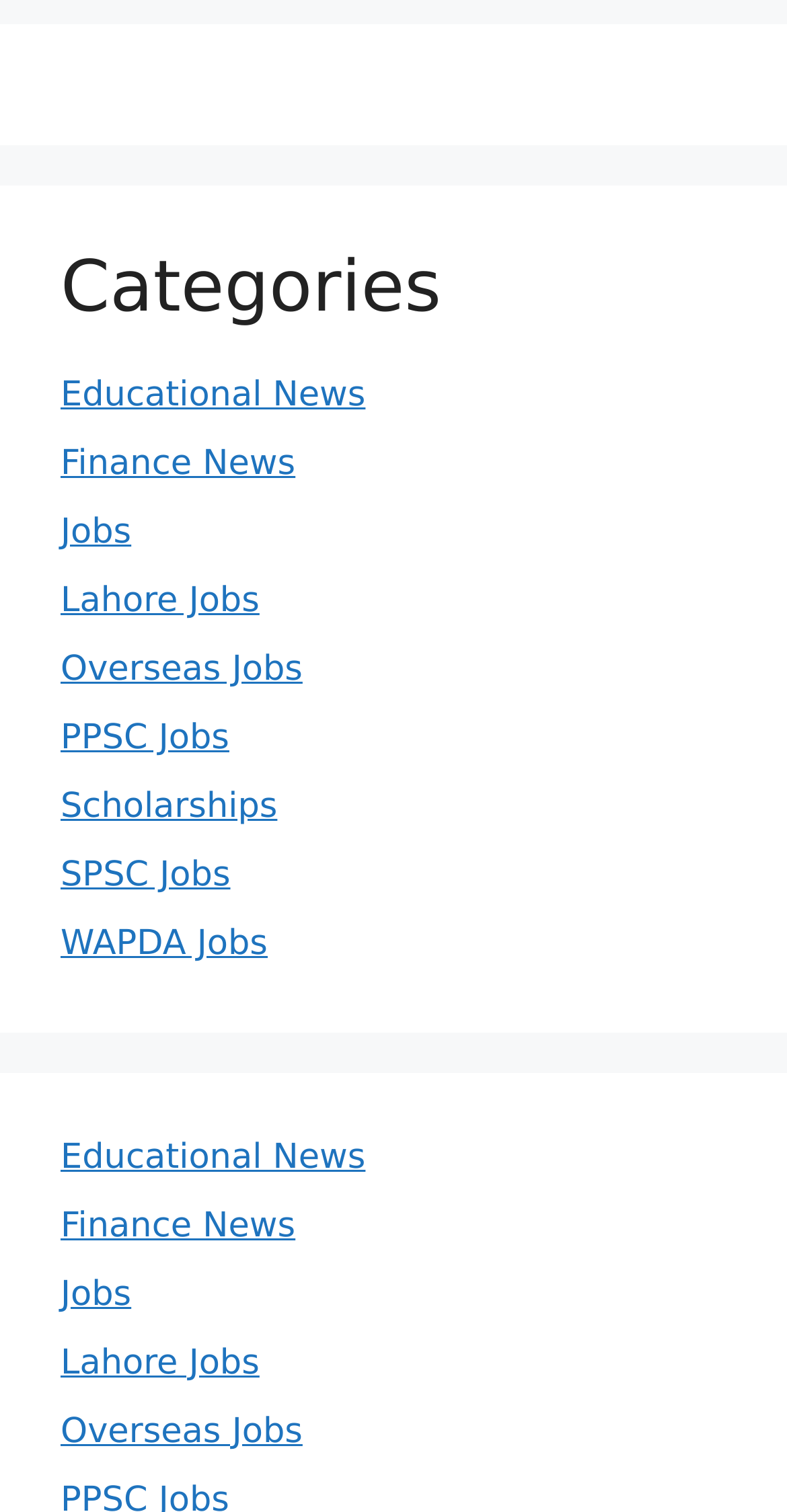Find the bounding box coordinates for the HTML element described in this sentence: "Scholarships". Provide the coordinates as four float numbers between 0 and 1, in the format [left, top, right, bottom].

[0.077, 0.52, 0.352, 0.547]